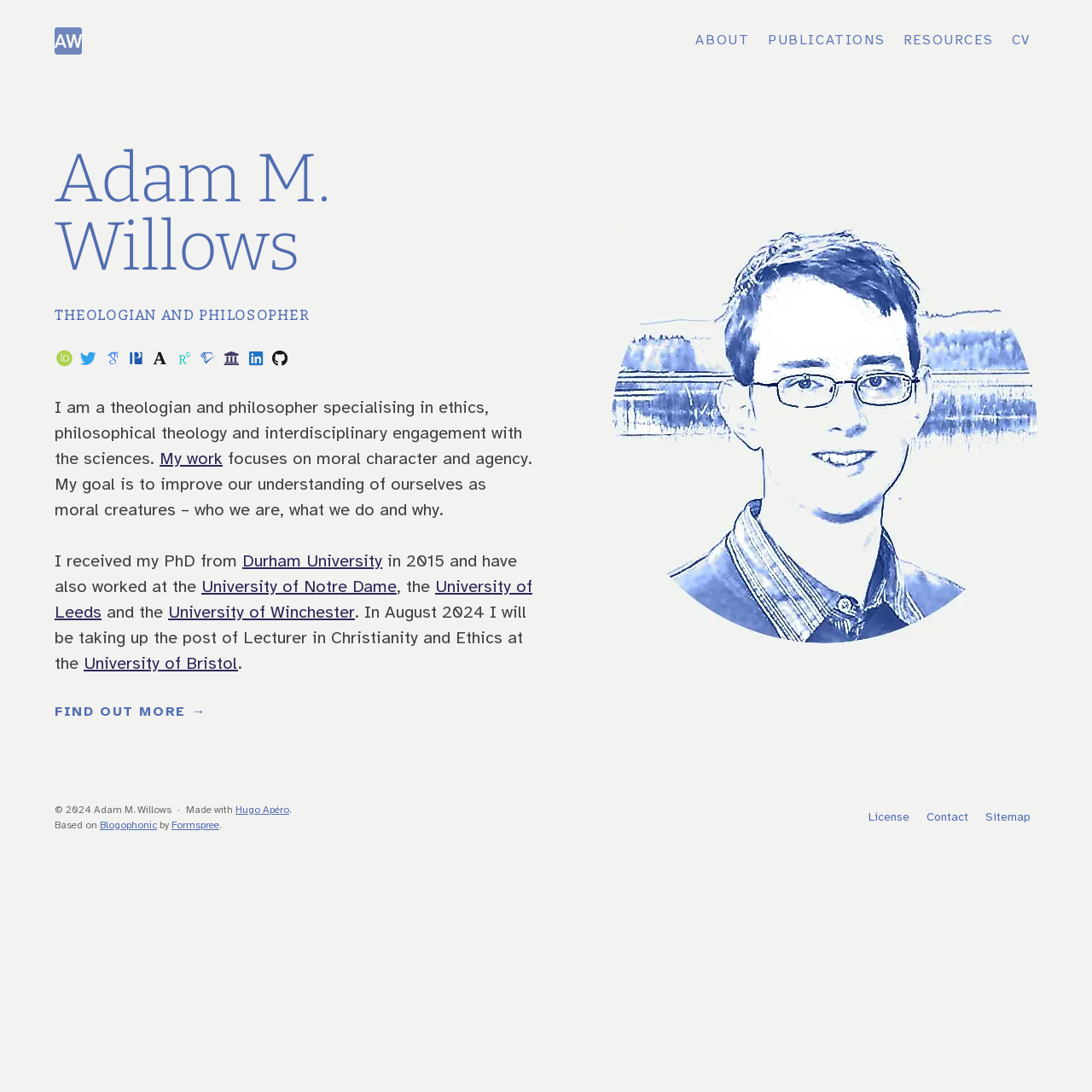What is the title or heading displayed on the webpage?

Adam M. Willows